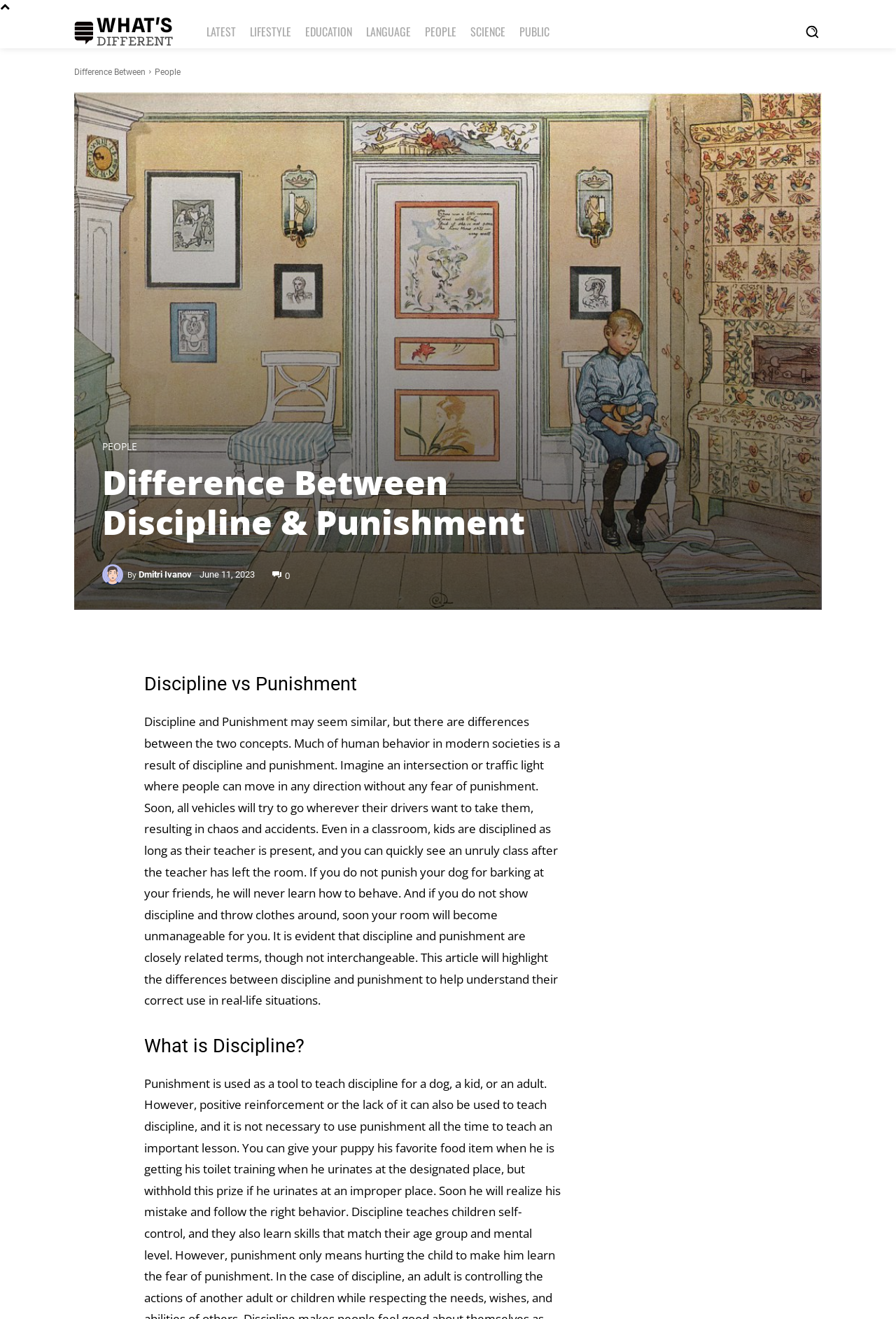Provide the bounding box coordinates of the HTML element described by the text: "parent_node: By title="Dmitri Ivanov"". The coordinates should be in the format [left, top, right, bottom] with values between 0 and 1.

[0.114, 0.428, 0.142, 0.444]